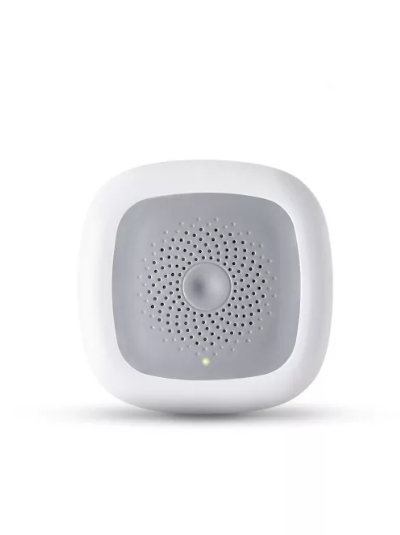Answer this question using a single word or a brief phrase:
What type of controllers is the sensor compatible with?

Z-wave certified controllers